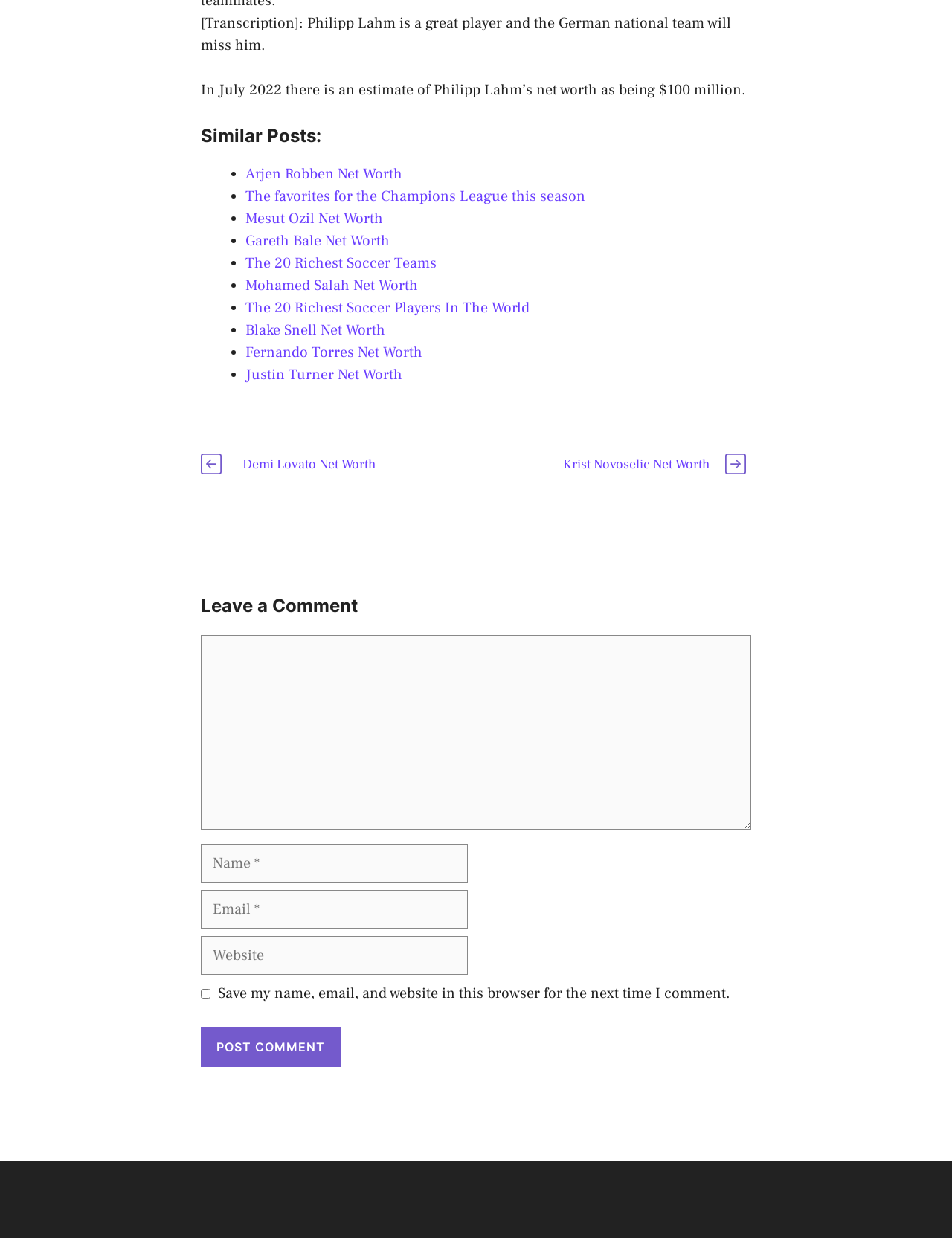Locate the bounding box coordinates of the area where you should click to accomplish the instruction: "Click on the Post Comment button".

[0.211, 0.829, 0.358, 0.862]